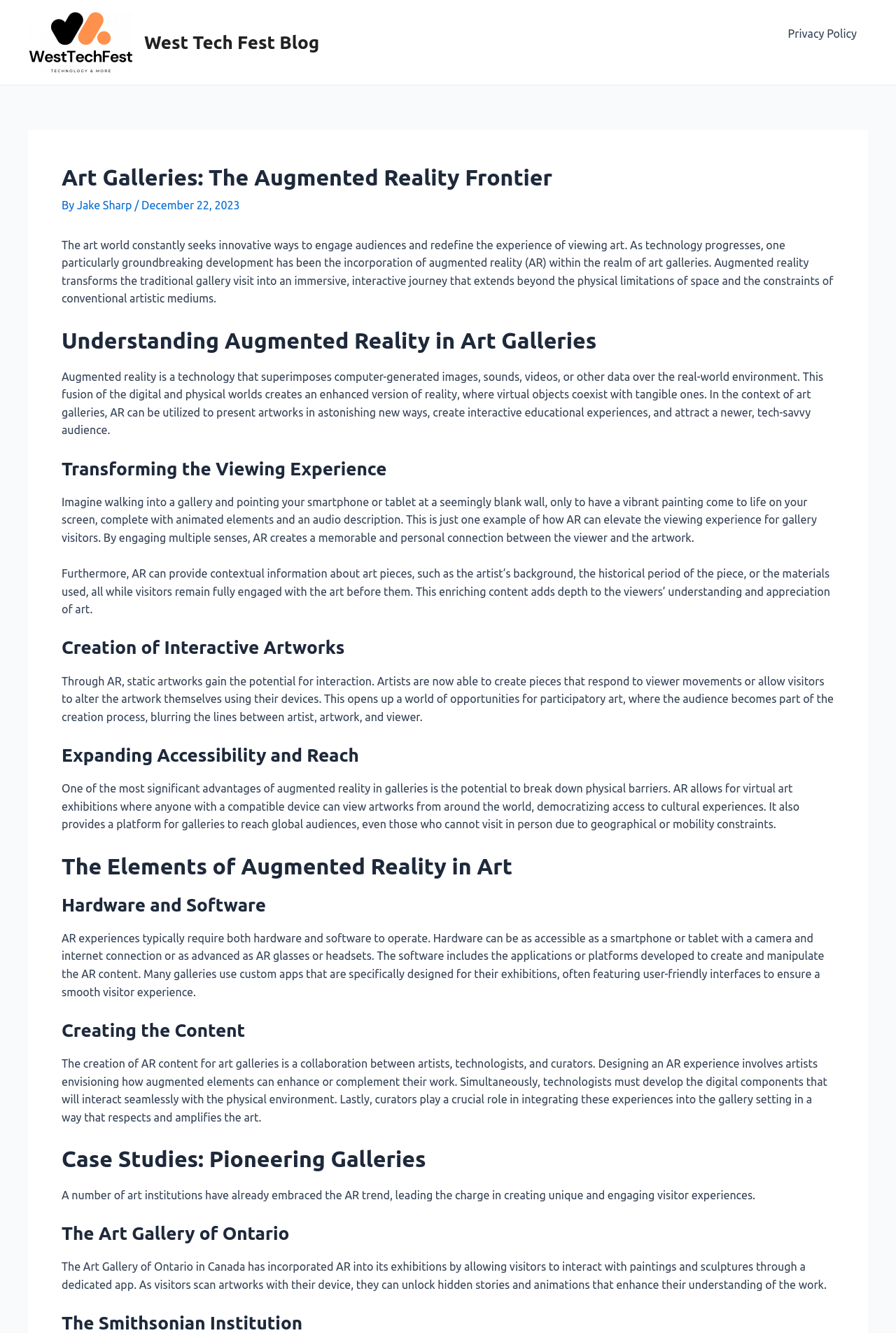Describe all the key features and sections of the webpage thoroughly.

The webpage is about the integration of augmented reality (AR) in art galleries, with a focus on how it enhances the viewing experience, creates interactive artworks, and expands accessibility and reach. 

At the top of the page, there is a header section with a link to "West Tech Fest Blog" and an image with the same name. Below this, there is a section with a heading "Art Galleries: The Augmented Reality Frontier" and a subheading with the author's name, "Jake Sharp", and the date "December 22, 2023". 

The main content of the page is divided into several sections, each with a heading. The first section explains what augmented reality is and how it can be used in art galleries to present artworks in new ways, create interactive educational experiences, and attract a newer audience. 

The next section, "Transforming the Viewing Experience", describes how AR can elevate the viewing experience for gallery visitors by engaging multiple senses and providing contextual information about art pieces. 

The following sections, "Creation of Interactive Artworks", "Expanding Accessibility and Reach", "The Elements of Augmented Reality in Art", "Hardware and Software", "Creating the Content", and "Case Studies: Pioneering Galleries", delve deeper into the possibilities and applications of AR in art galleries, including the creation of interactive artworks, breaking down physical barriers, and the collaboration between artists, technologists, and curators. 

There is also a section about the Art Gallery of Ontario, which has incorporated AR into its exhibitions, allowing visitors to interact with paintings and sculptures through a dedicated app. 

At the bottom of the page, there is a link to "Privacy Policy".